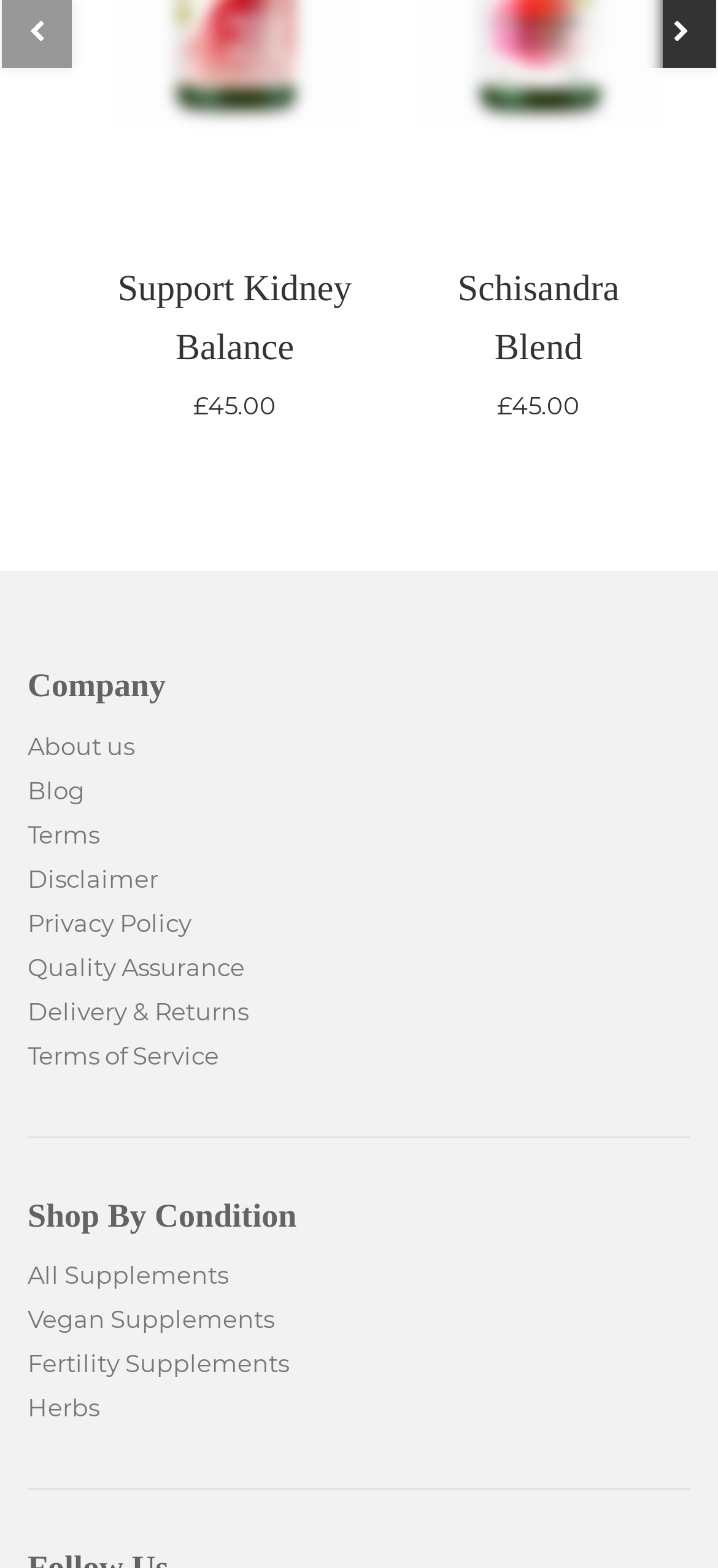Determine the bounding box coordinates of the clickable element to complete this instruction: "Read the blog". Provide the coordinates in the format of four float numbers between 0 and 1, [left, top, right, bottom].

[0.038, 0.494, 0.118, 0.513]